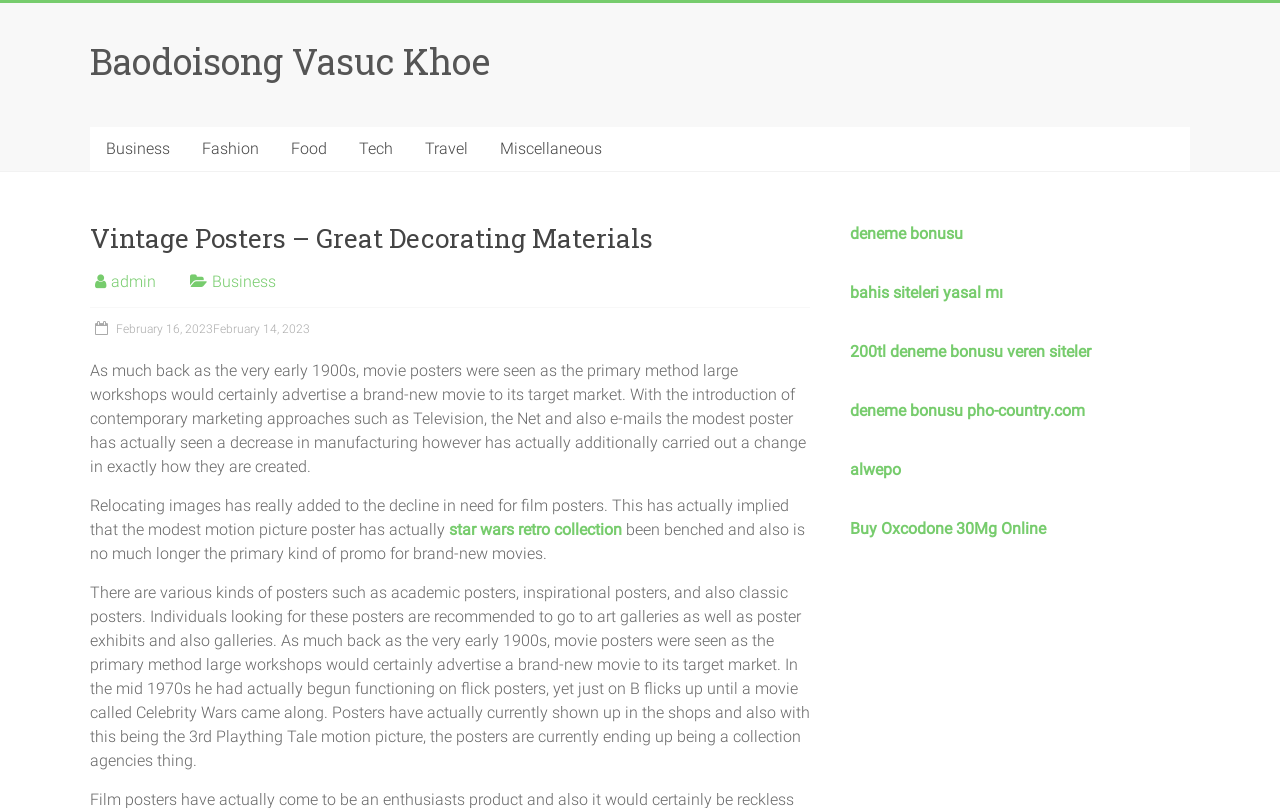Offer a meticulous caption that includes all visible features of the webpage.

The webpage is about vintage posters, specifically focusing on their history and evolution as a means of advertising movies. At the top, there is a heading "Baodoisong Vasuc Khoe" which is also a link. Below it, there are six links to different categories: Business, Fashion, Food, Tech, Travel, and Miscellaneous.

On the left side, there is a header "Vintage Posters – Great Decorating Materials" with a link to "admin" below it. Next to it, there are links to different categories, including Business, which is repeated from the top.

The main content of the webpage is a series of paragraphs discussing the history of movie posters, from their introduction in the early 1900s to their decline with the advent of modern marketing methods. The text explains how movie posters were once the primary method of advertising new movies but have since been replaced by other forms of promotion.

There are also several links scattered throughout the text, including one to a "star wars retro collection". The text continues to discuss the different types of posters, such as academic, inspirational, and classic posters, and advises readers to visit art galleries and poster exhibits to find them.

On the right side, there are four sections labeled as "complementary" which contain links to various websites, including those related to online betting and pharmaceuticals. These sections appear to be unrelated to the main content of the webpage.